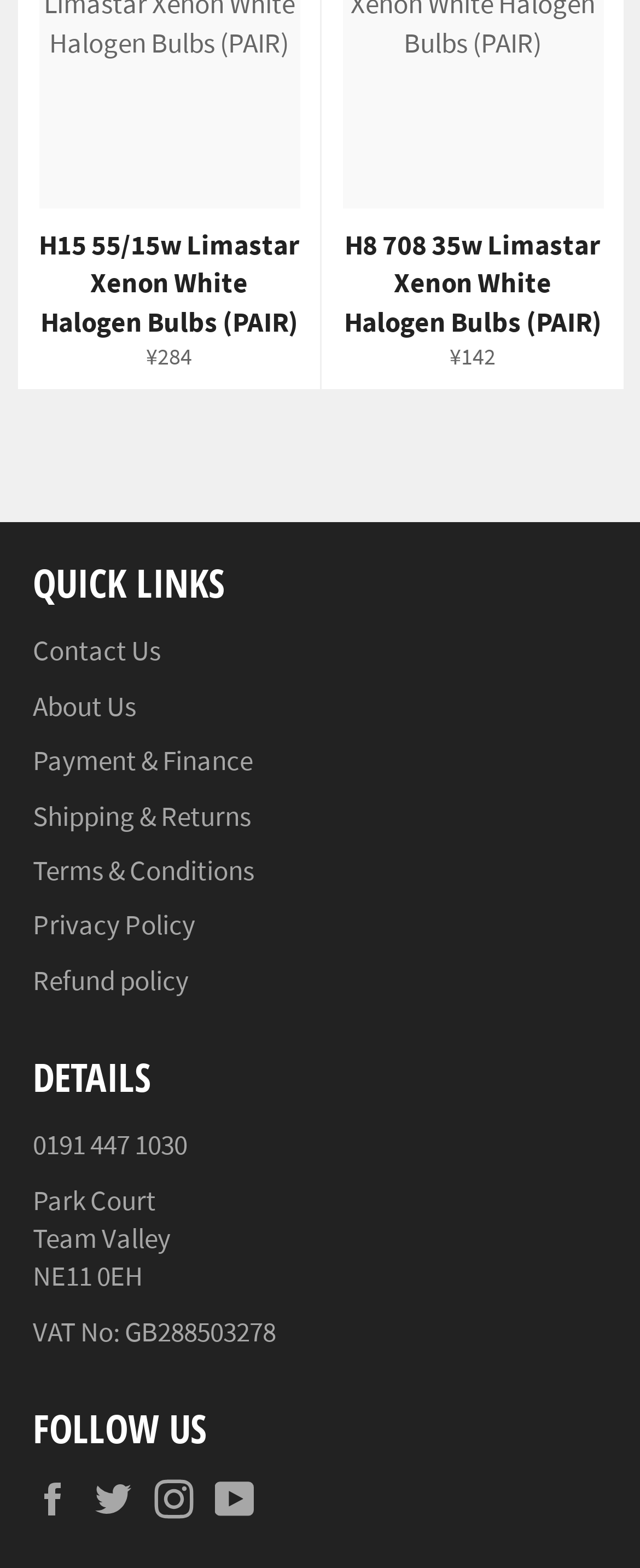Please specify the bounding box coordinates of the clickable region to carry out the following instruction: "Click Contact Us". The coordinates should be four float numbers between 0 and 1, in the format [left, top, right, bottom].

[0.051, 0.404, 0.251, 0.427]